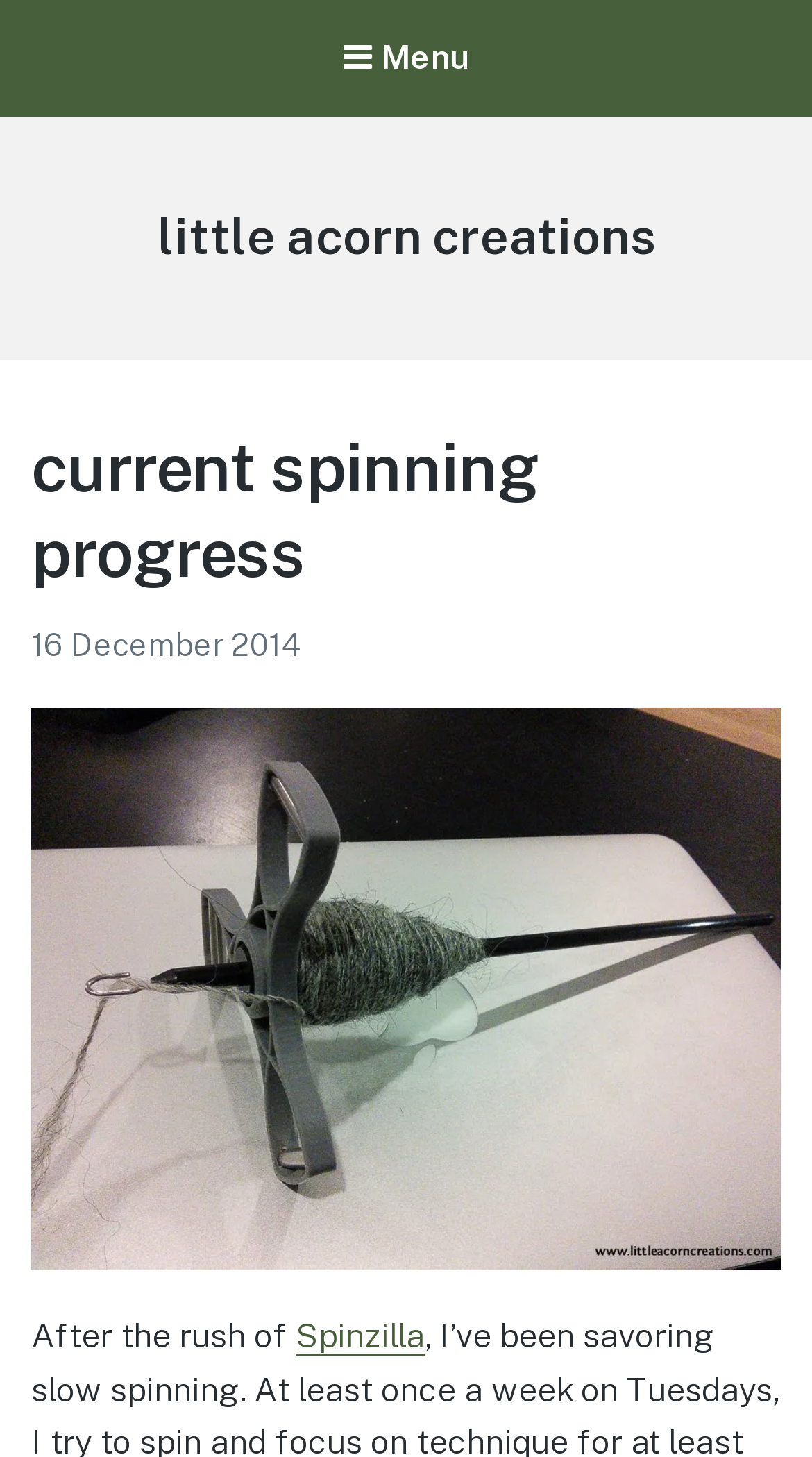Is there a menu button on the webpage?
Use the information from the screenshot to give a comprehensive response to the question.

I saw a button with a menu icon '' on the top left of the webpage, which indicates the presence of a menu.